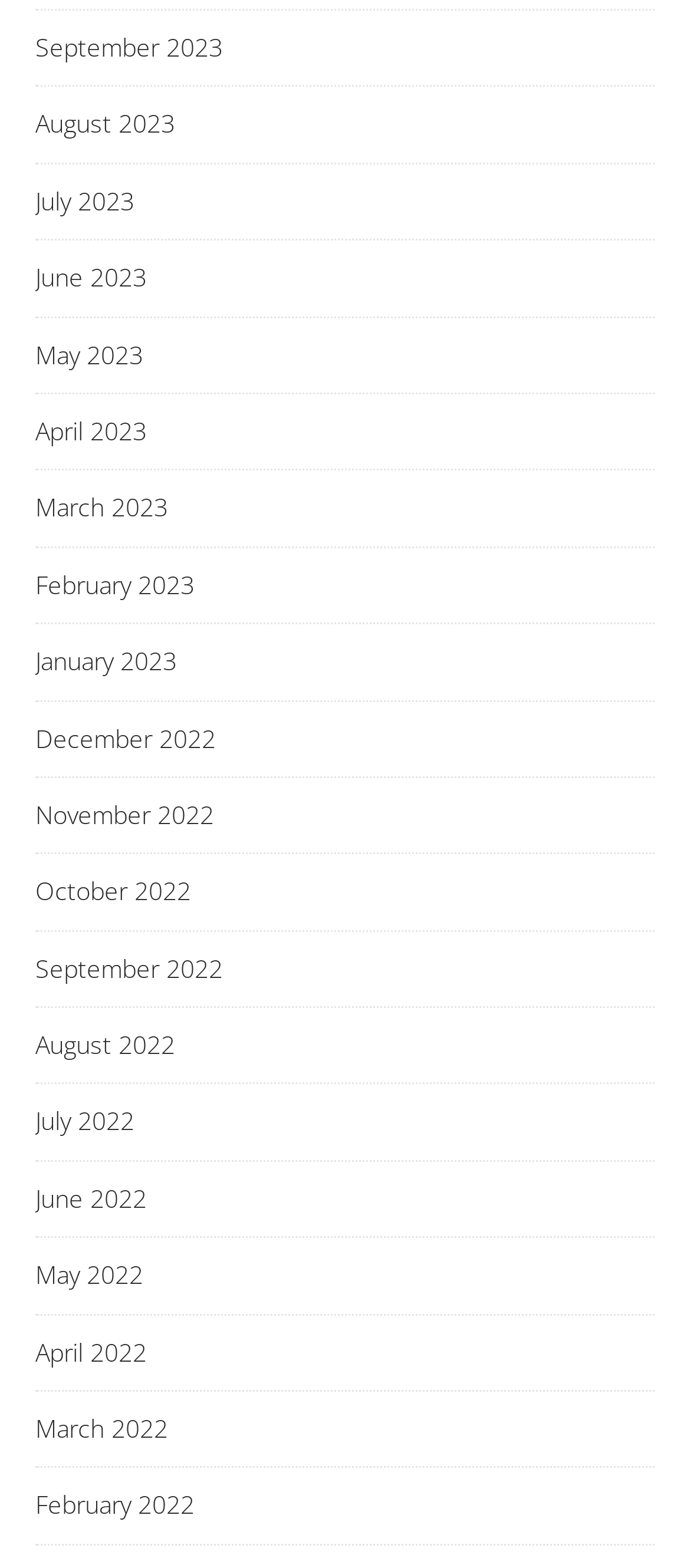Carefully examine the image and provide an in-depth answer to the question: Are the months listed in alphabetical order?

I examined the links at the top of the webpage, which appear to be a list of months. The months are not in alphabetical order, but rather in reverse chronological order, with the most recent month first.